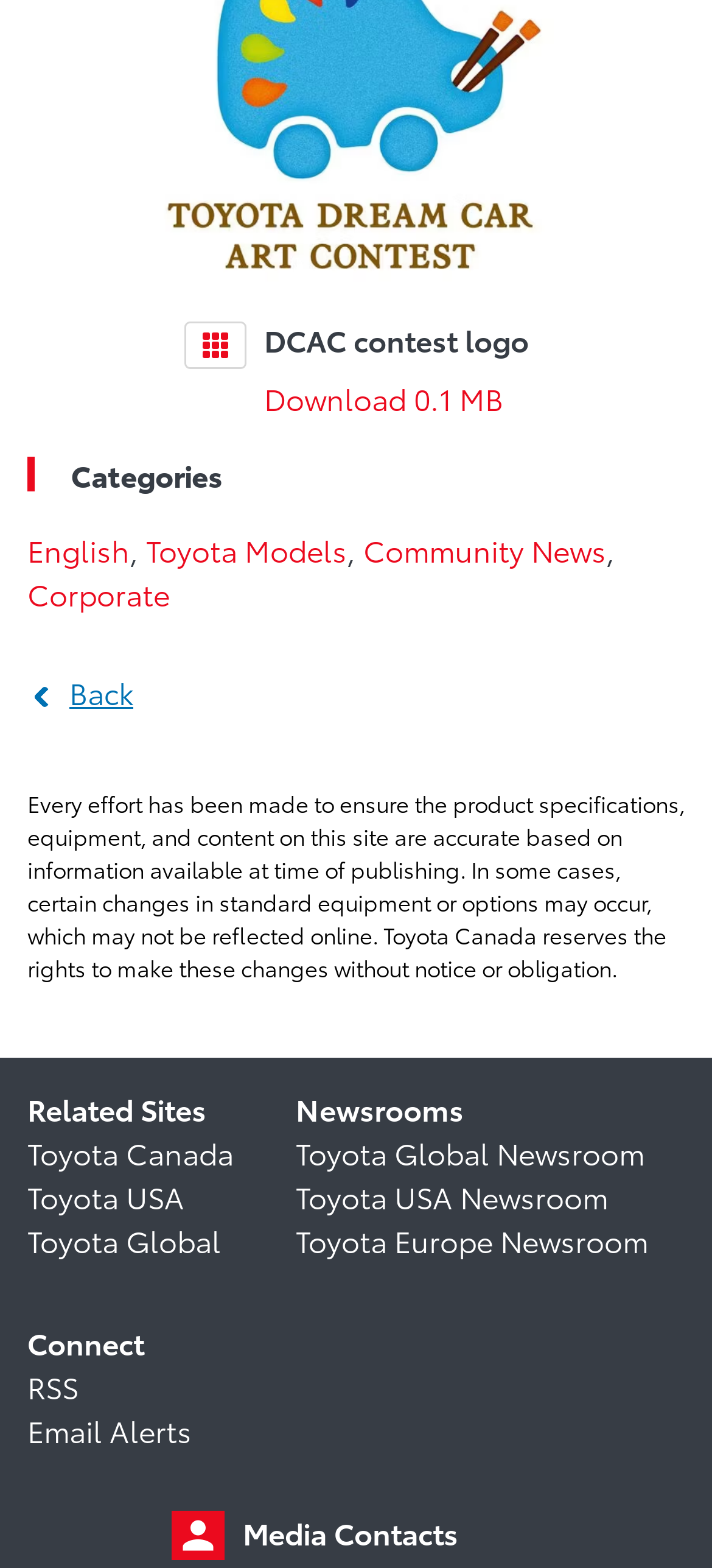Locate the bounding box coordinates of the clickable part needed for the task: "Visit Toyota Canada website".

[0.038, 0.721, 0.328, 0.748]